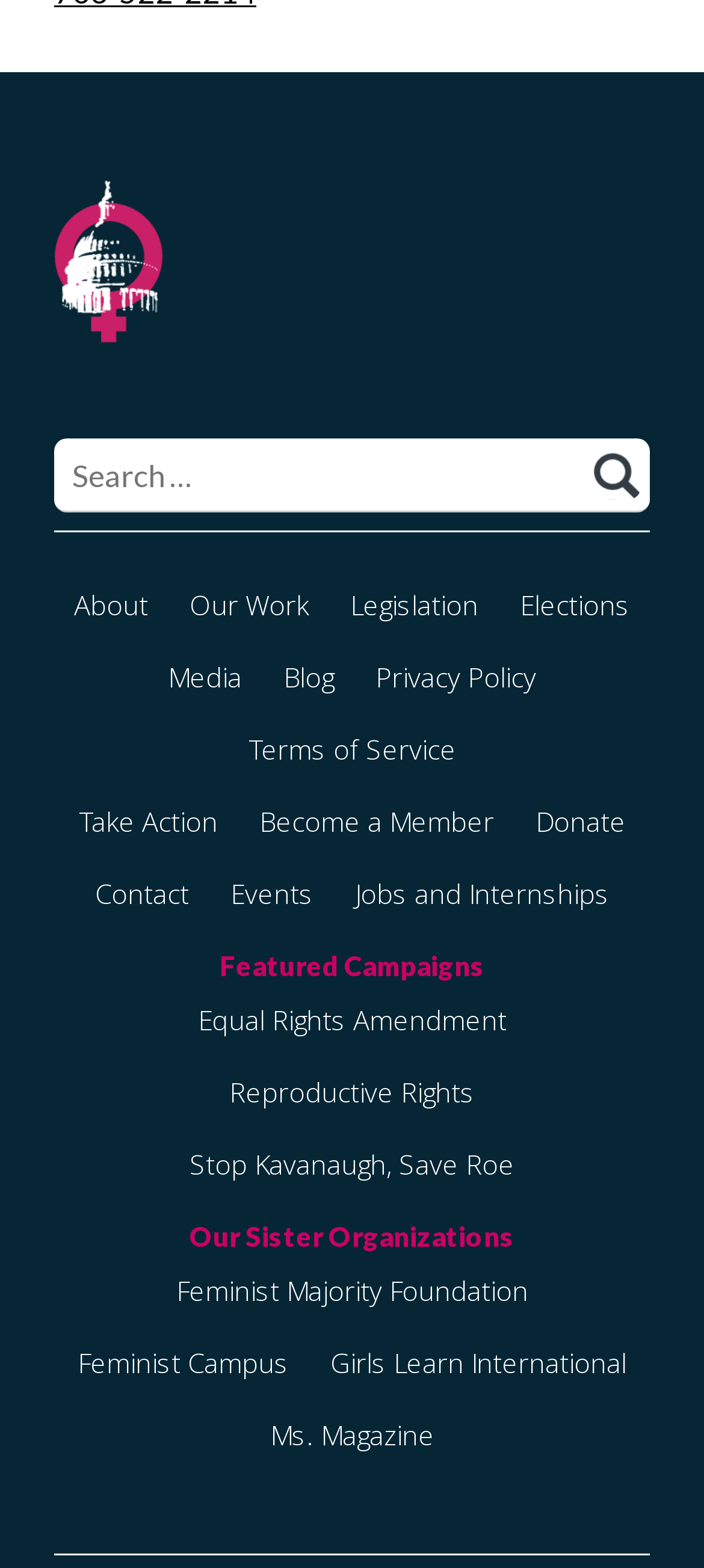Pinpoint the bounding box coordinates of the element to be clicked to execute the instruction: "Read the blog".

[0.403, 0.42, 0.474, 0.443]